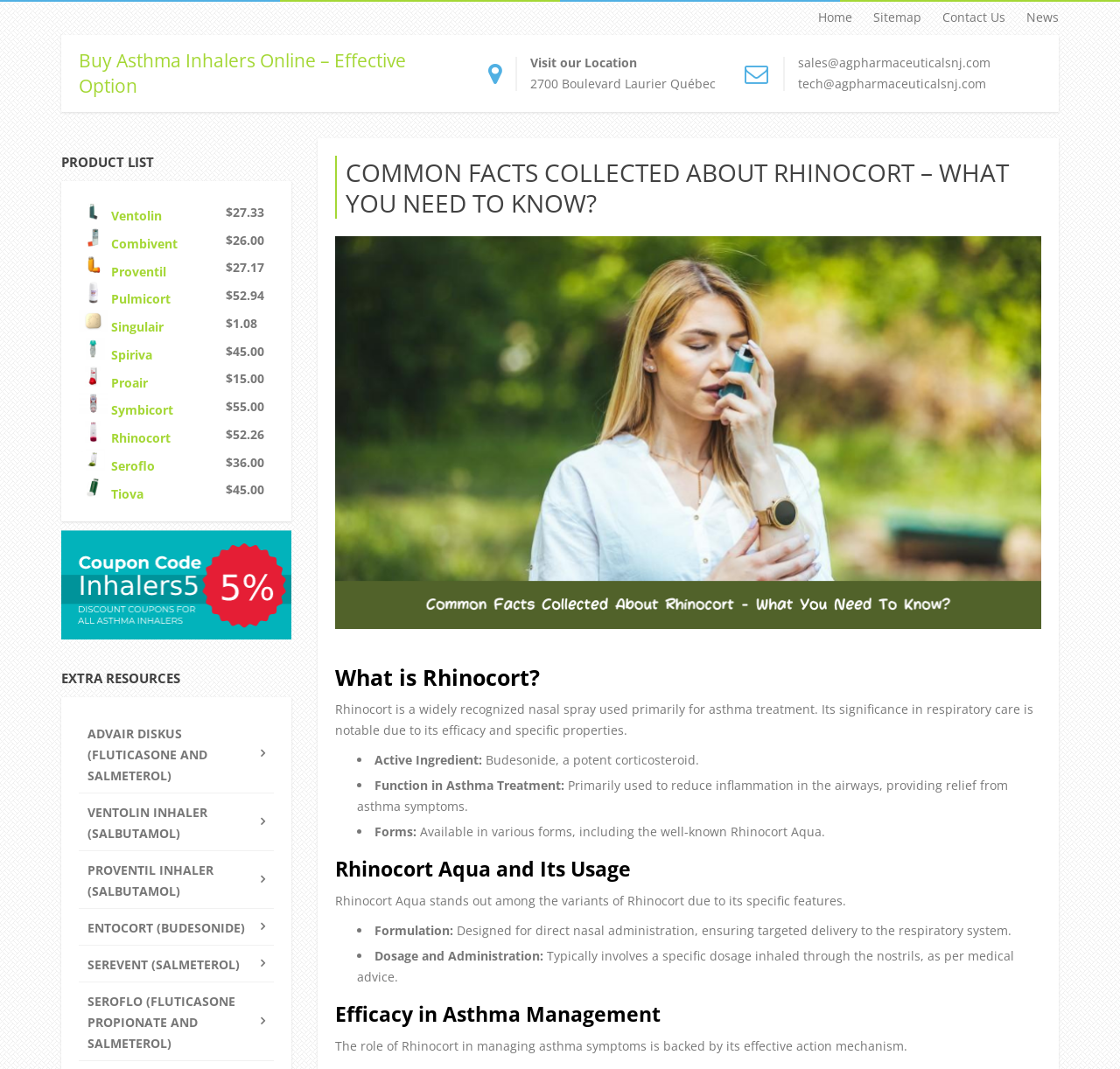Find the bounding box coordinates of the element's region that should be clicked in order to follow the given instruction: "Check the 'Efficacy in Asthma Management' section". The coordinates should consist of four float numbers between 0 and 1, i.e., [left, top, right, bottom].

[0.299, 0.936, 0.93, 0.96]